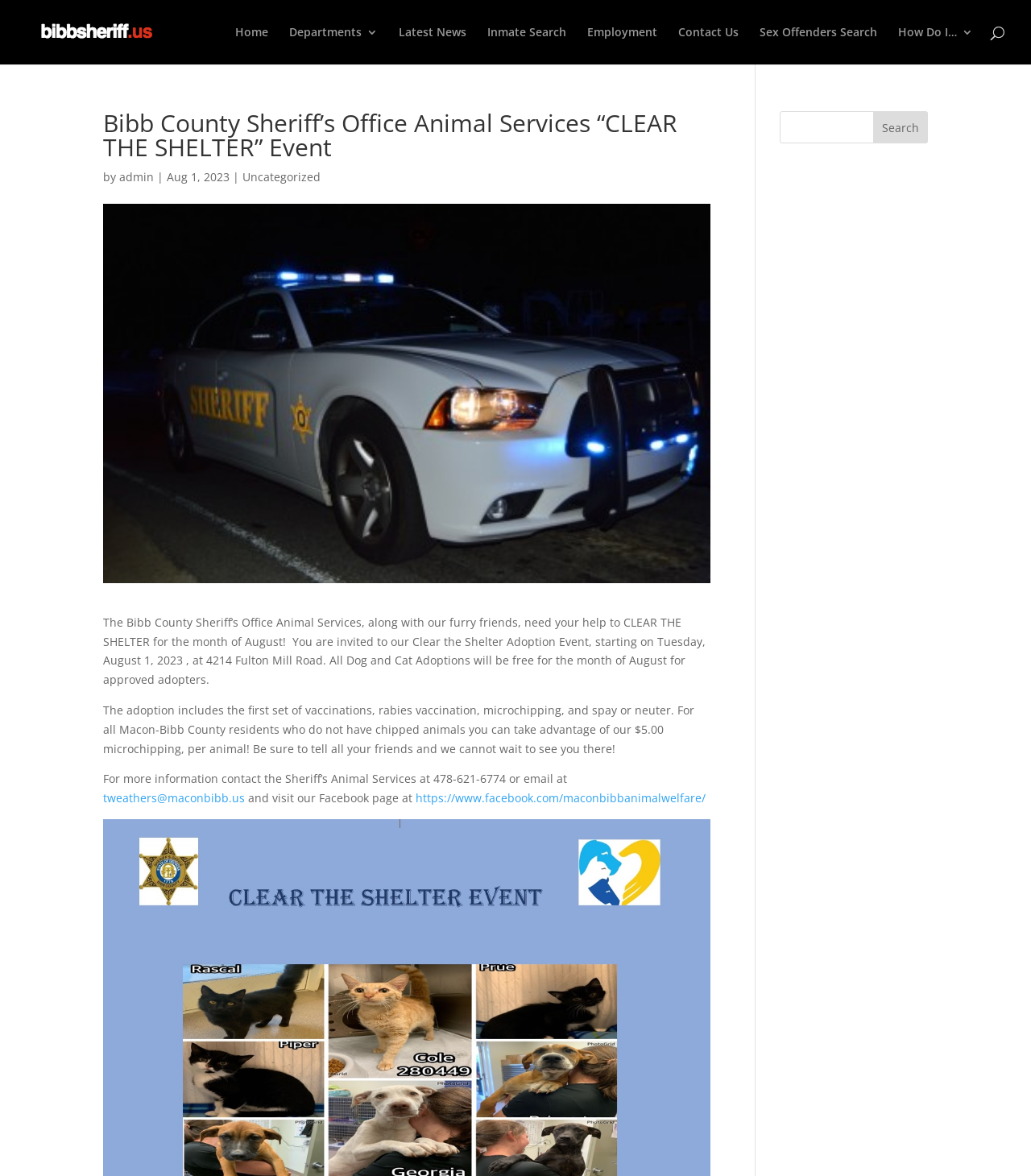Consider the image and give a detailed and elaborate answer to the question: 
How can I contact the Sheriff’s Animal Services for more information?

The webpage provides the contact information, which includes a phone number 478-621-6774 and an email address tweathers@maconbibb.us, for those who want to get more information about the event.